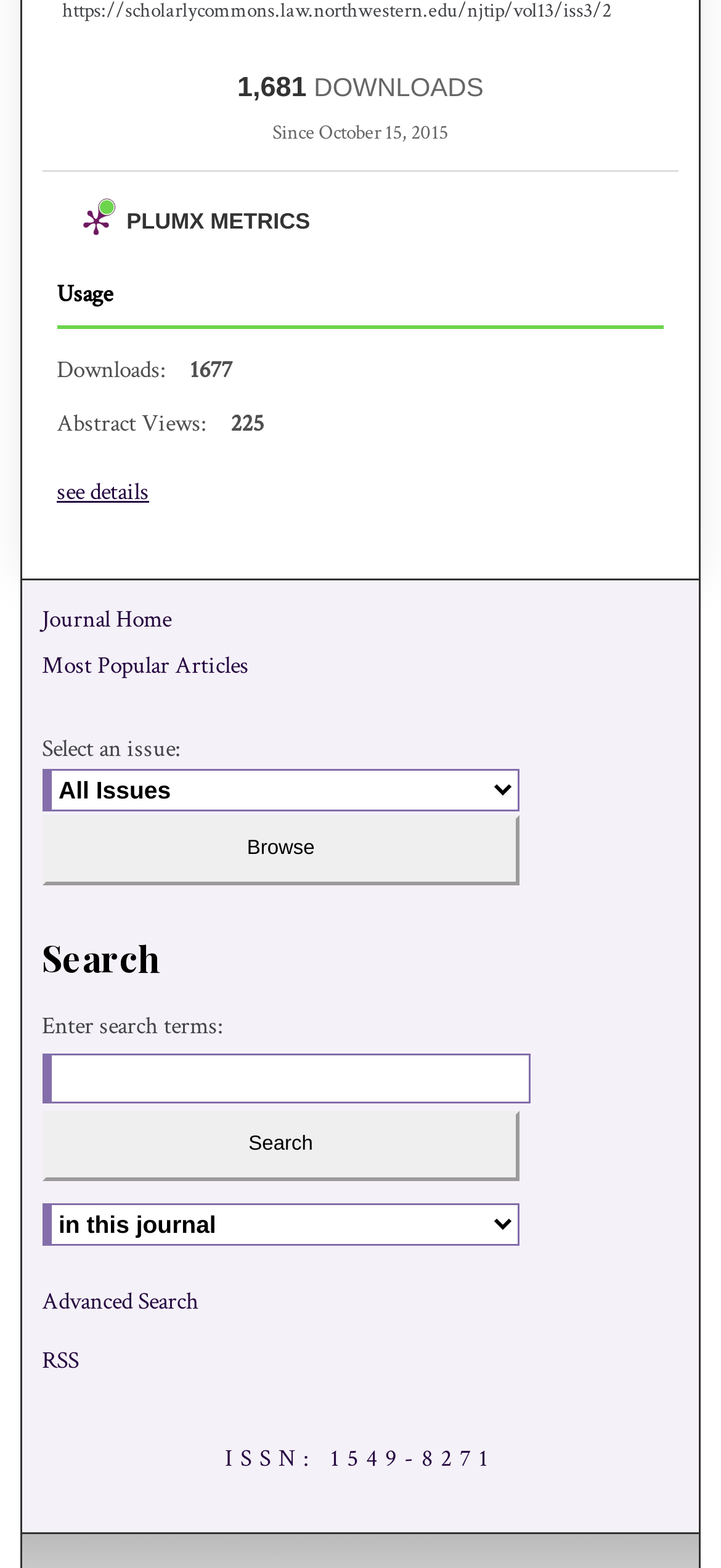Determine the bounding box coordinates of the element's region needed to click to follow the instruction: "Search for something". Provide these coordinates as four float numbers between 0 and 1, formatted as [left, top, right, bottom].

[0.058, 0.647, 0.736, 0.679]